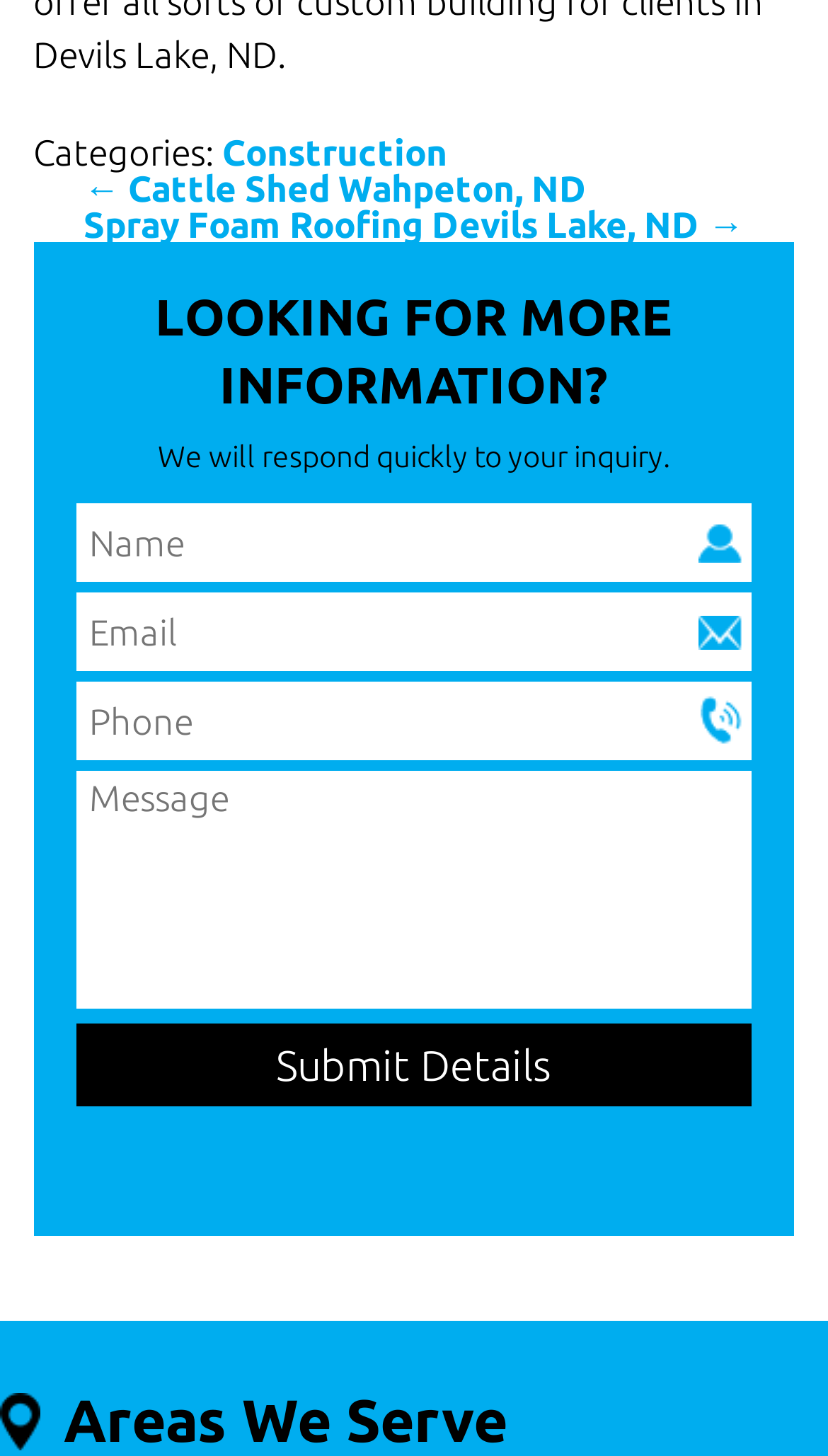Please provide the bounding box coordinates in the format (top-left x, top-left y, bottom-right x, bottom-right y). Remember, all values are floating point numbers between 0 and 1. What is the bounding box coordinate of the region described as: name="your-message" placeholder="Message"

[0.091, 0.53, 0.909, 0.693]